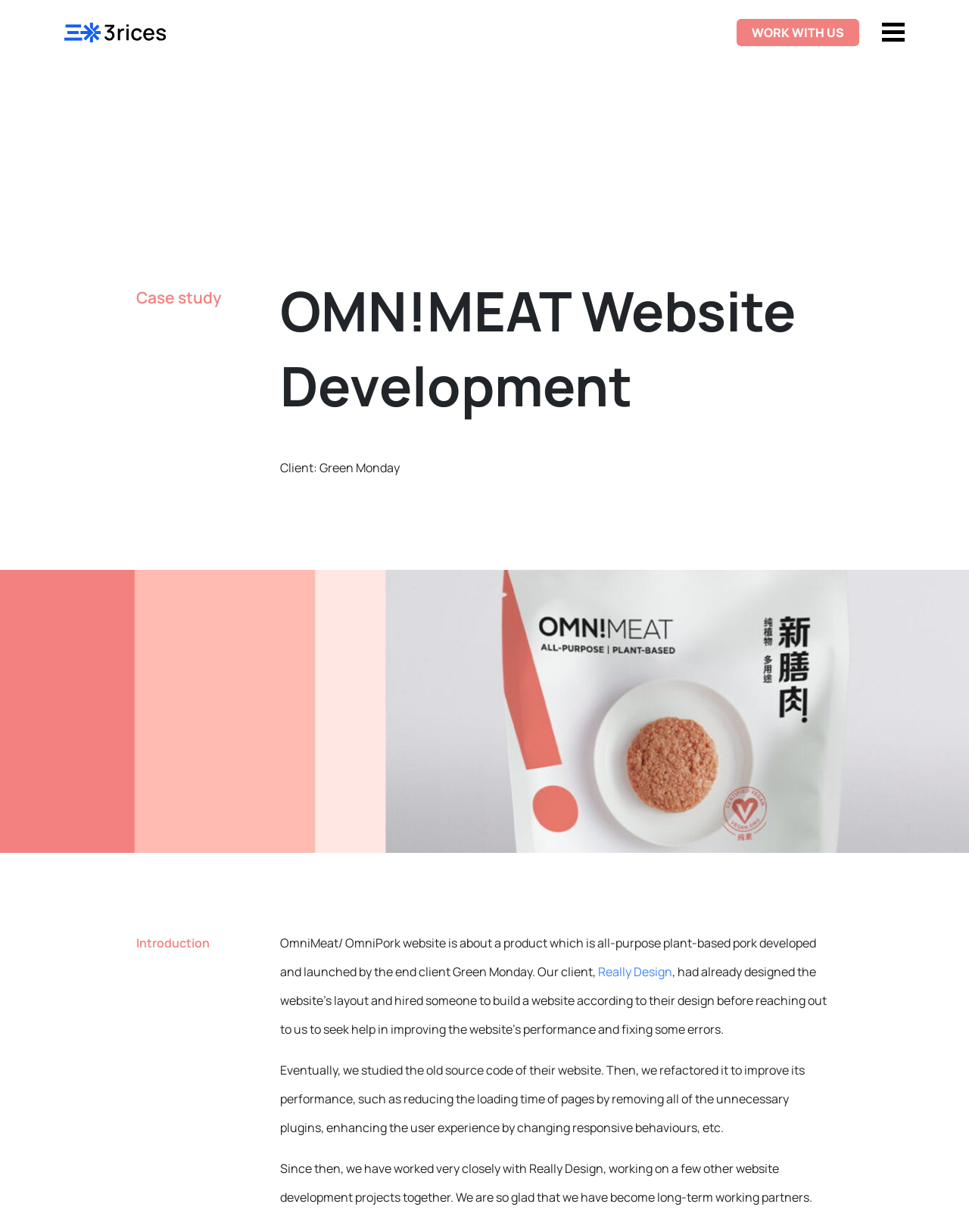Who designed the website's layout?
Look at the image and respond with a one-word or short-phrase answer.

Really Design